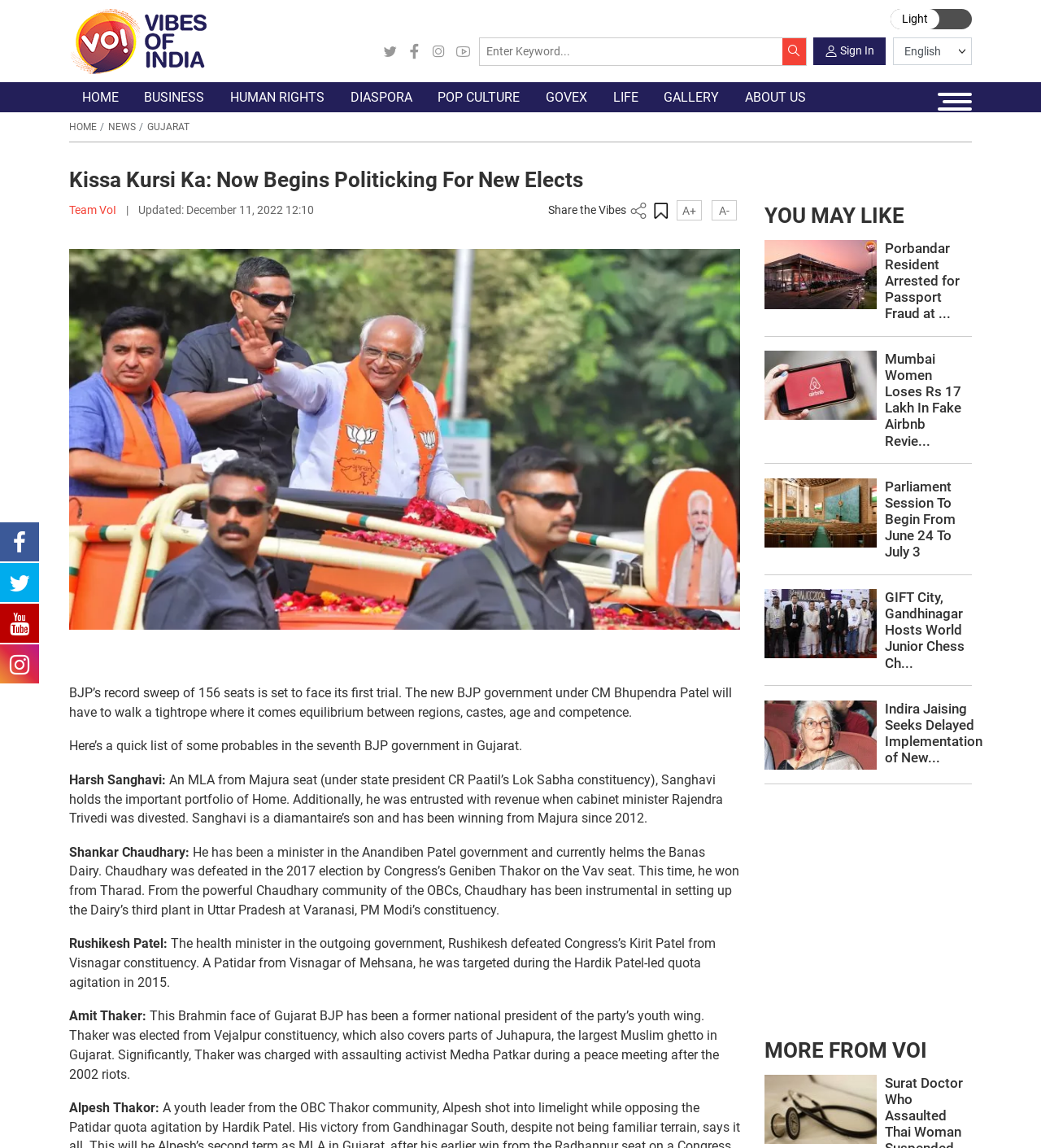By analyzing the image, answer the following question with a detailed response: What is the purpose of the search bar?

I determined the purpose of the search bar by looking at its location and the placeholder text 'Enter Keyword...', which suggests that it is meant for searching for specific keywords or topics on the website.